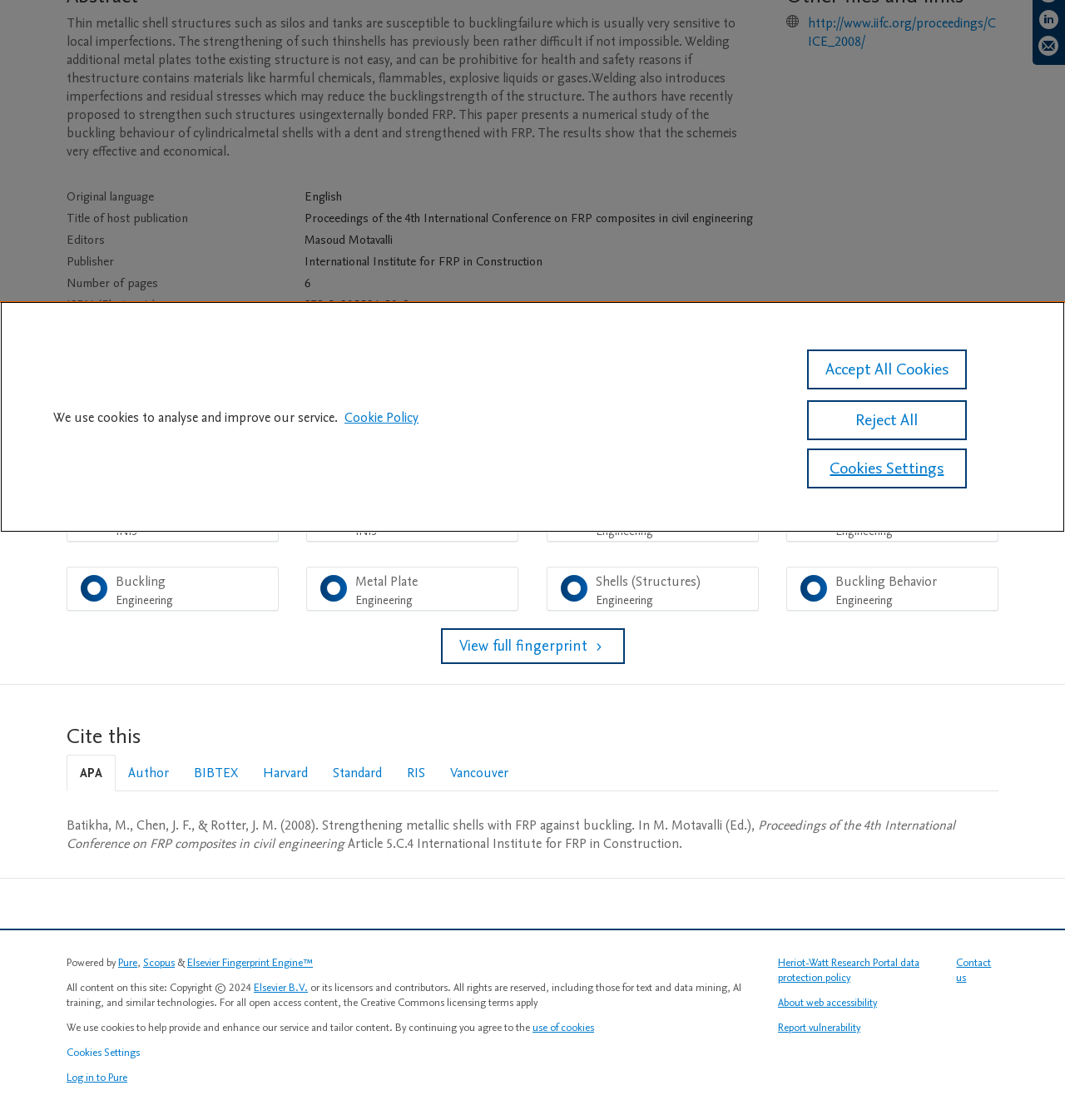Using the element description: "older singles dating", determine the bounding box coordinates. The coordinates should be in the format [left, top, right, bottom], with values between 0 and 1.

None